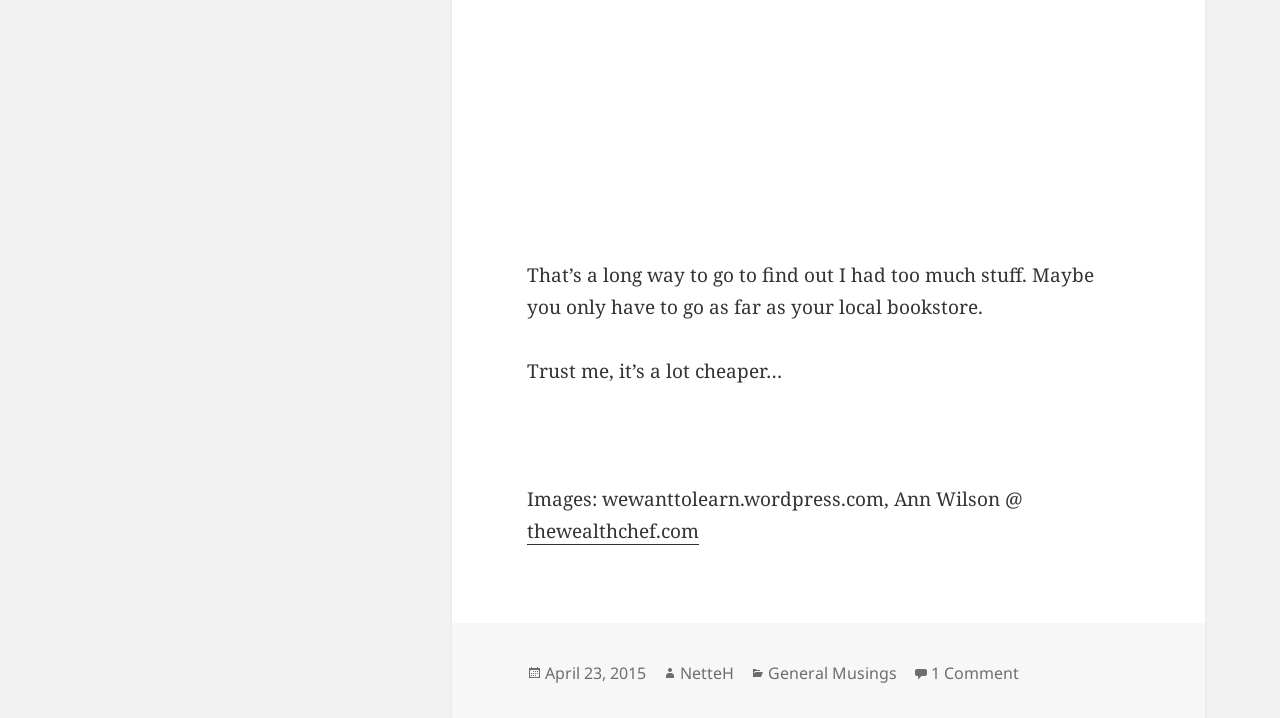What is the date of the blog post? Please answer the question using a single word or phrase based on the image.

April 23, 2015